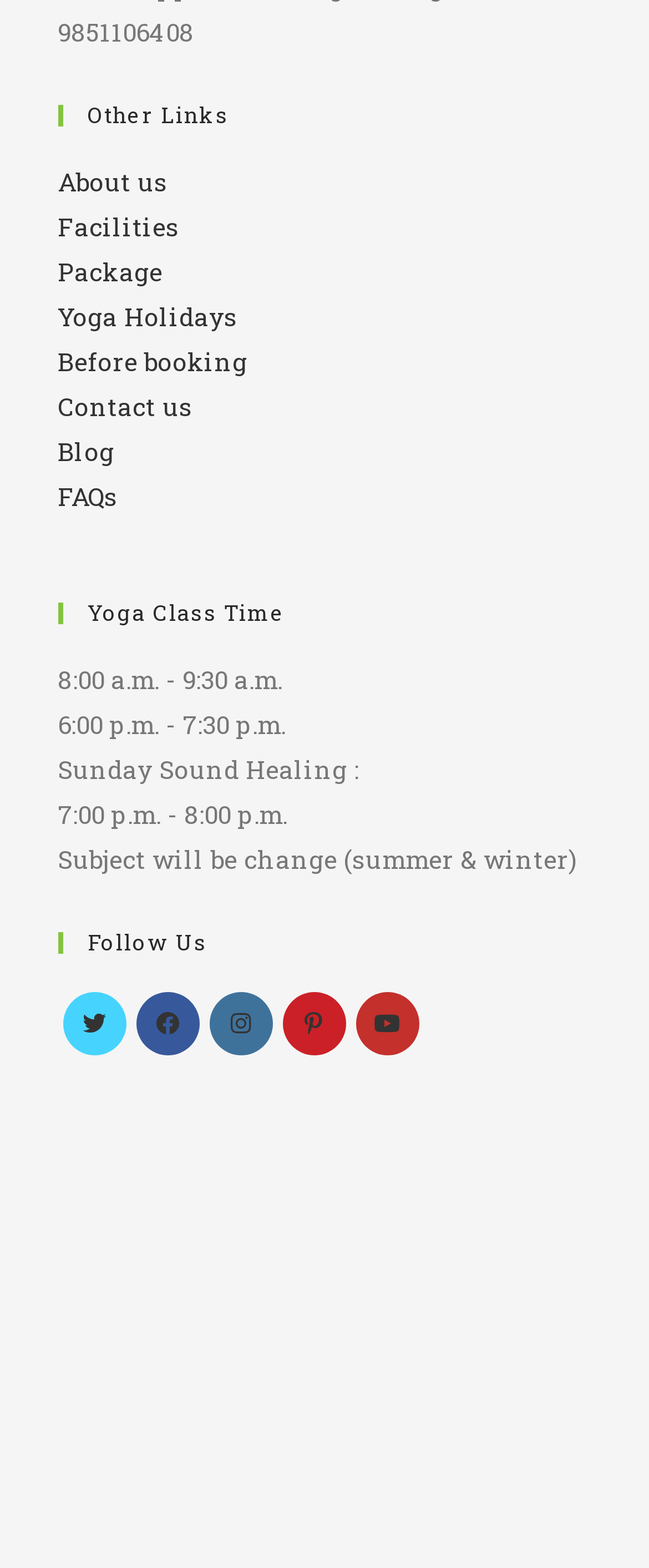Specify the bounding box coordinates of the region I need to click to perform the following instruction: "Follow us on Facebook". The coordinates must be four float numbers in the range of 0 to 1, i.e., [left, top, right, bottom].

[0.209, 0.633, 0.306, 0.673]